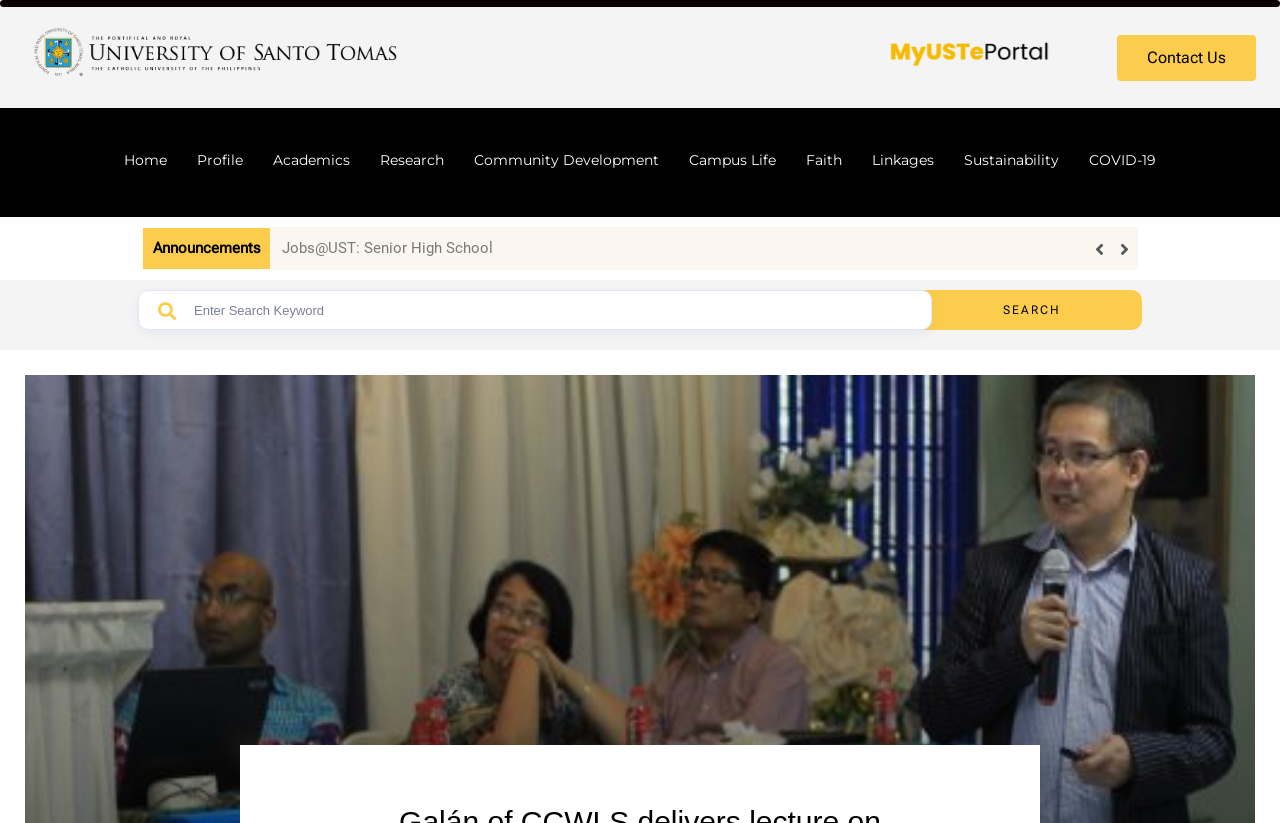Identify and extract the heading text of the webpage.

Galán of CCWLS delivers lecture on Nature Writing Ecocriticism at Mindanao State University literary forum